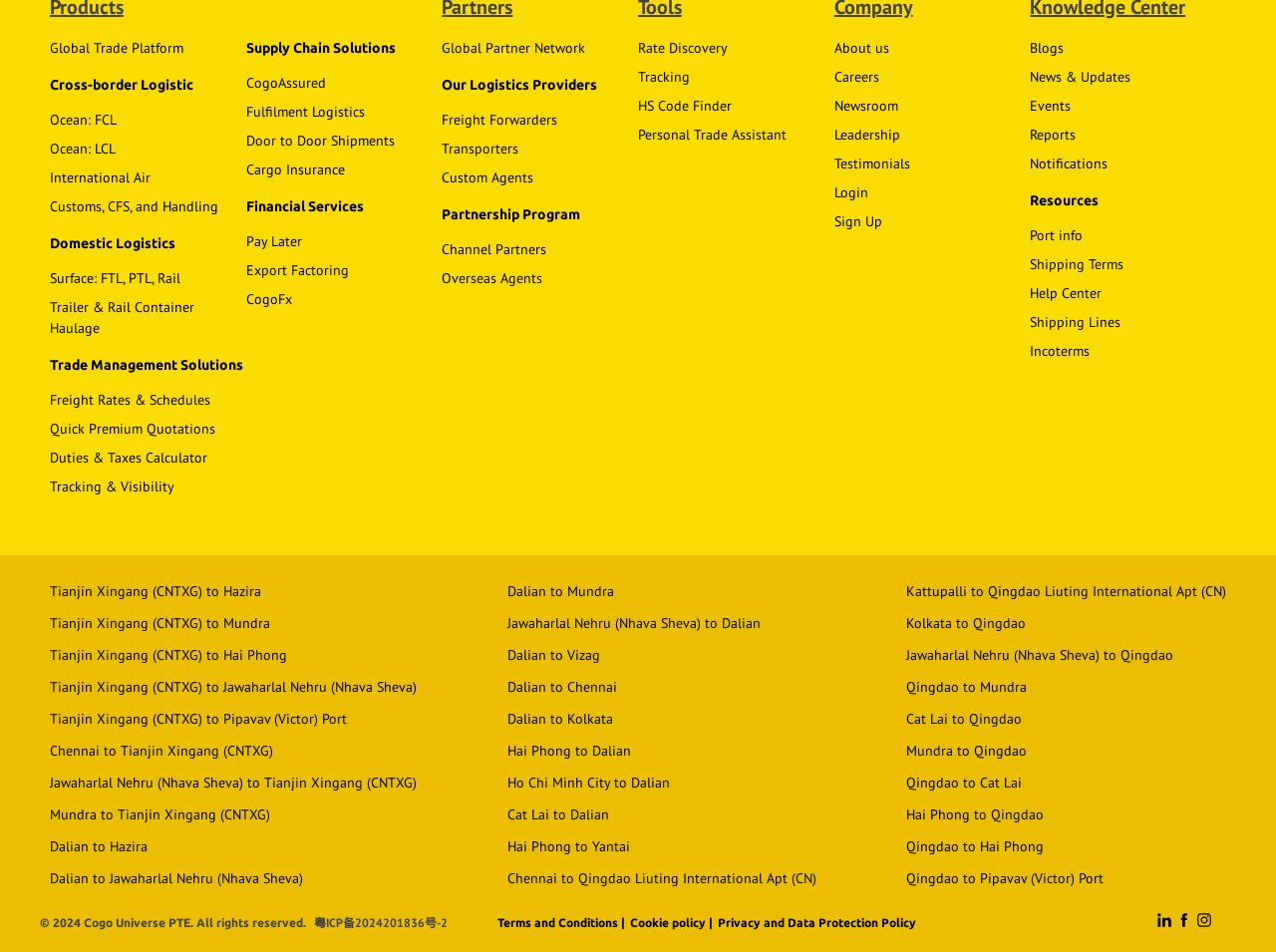Identify the bounding box coordinates for the UI element mentioned here: "Qingdao to Hai Phong". Provide the coordinates as four float values between 0 and 1, i.e., [left, top, right, bottom].

[0.71, 0.872, 0.818, 0.905]